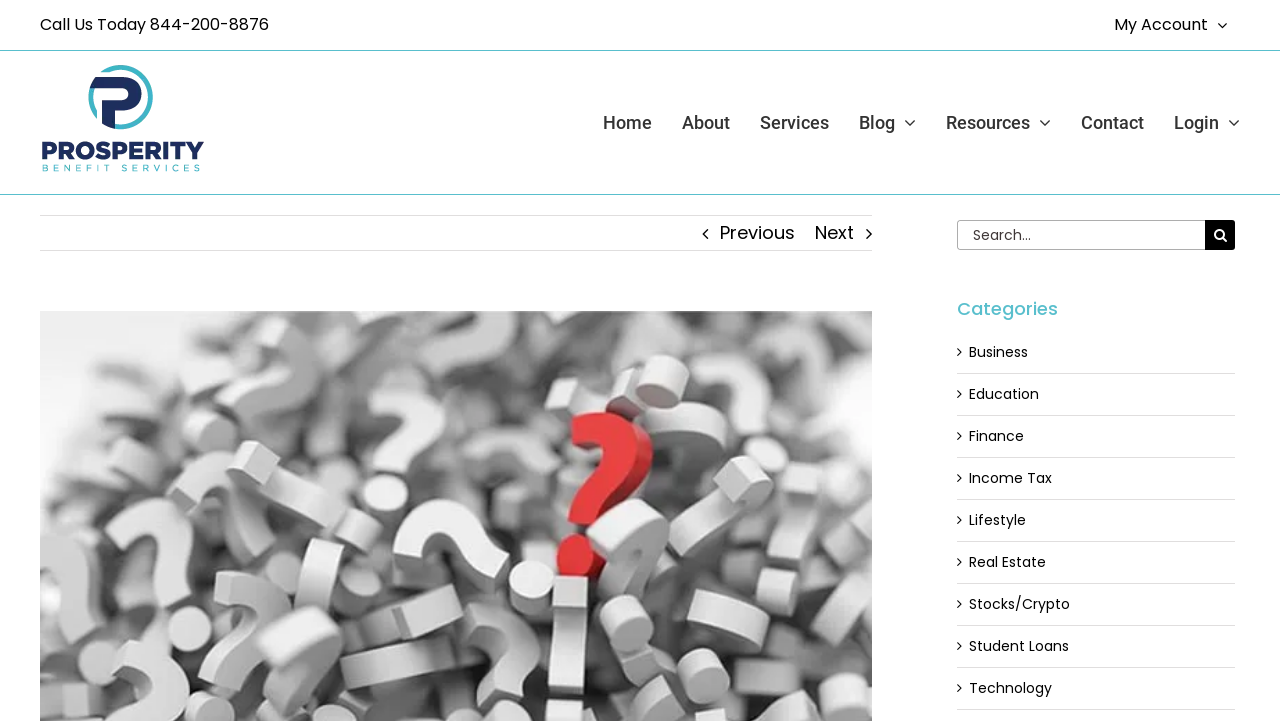Specify the bounding box coordinates of the area to click in order to follow the given instruction: "Call the phone number."

[0.031, 0.018, 0.21, 0.05]